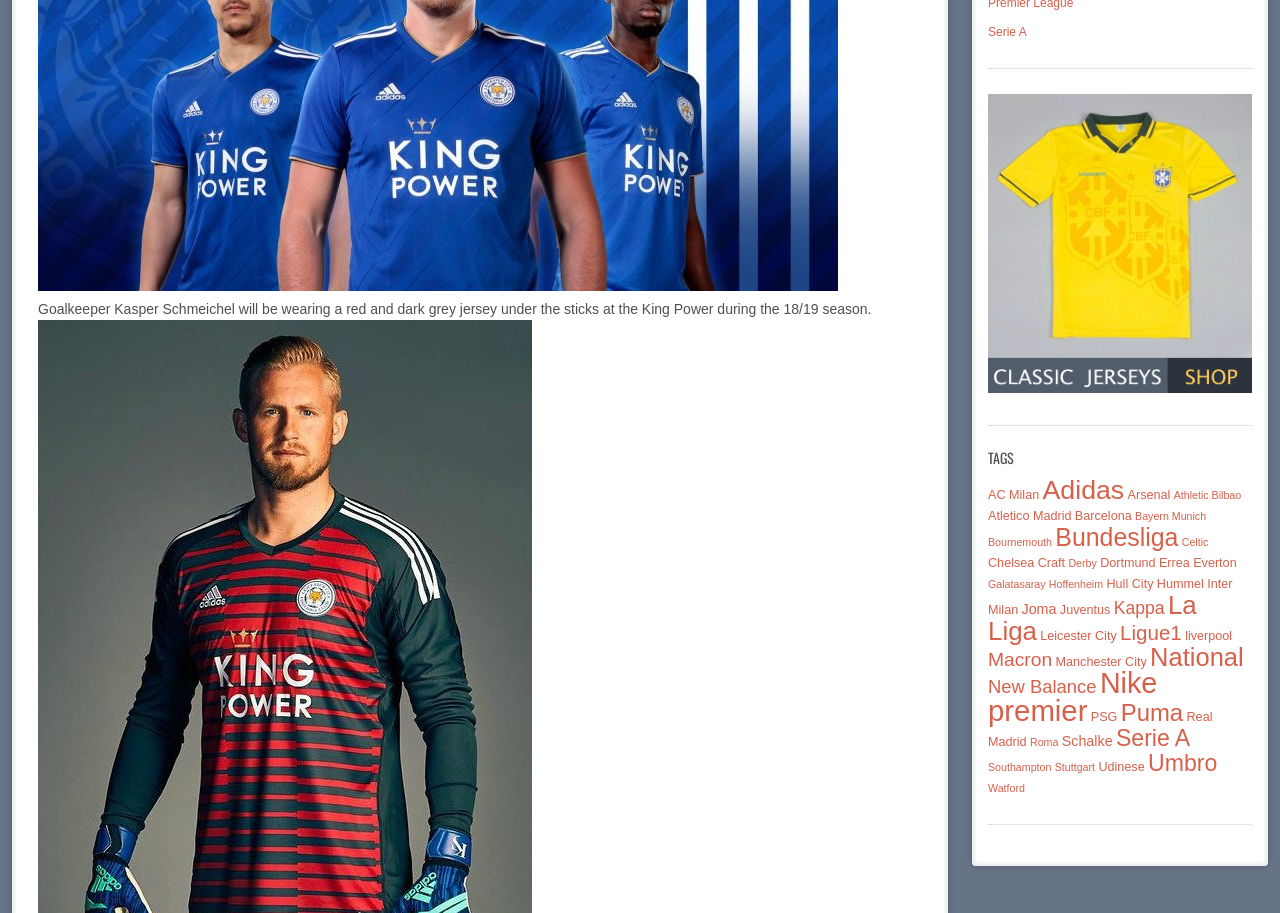Provide the bounding box coordinates for the area that should be clicked to complete the instruction: "View retro jerseys".

[0.772, 0.418, 0.978, 0.434]